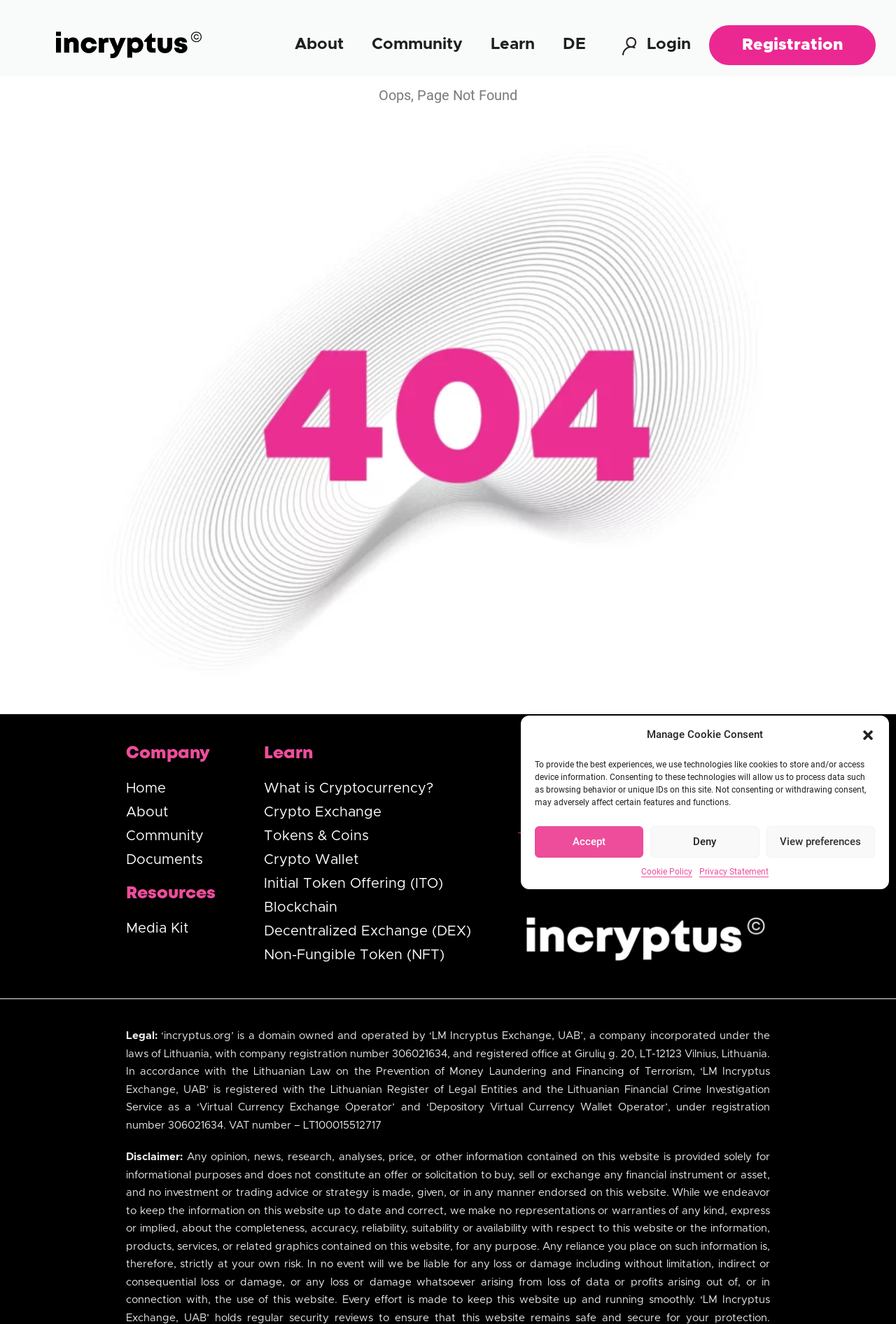Please give a concise answer to this question using a single word or phrase: 
How many social media links are present on the webpage?

5